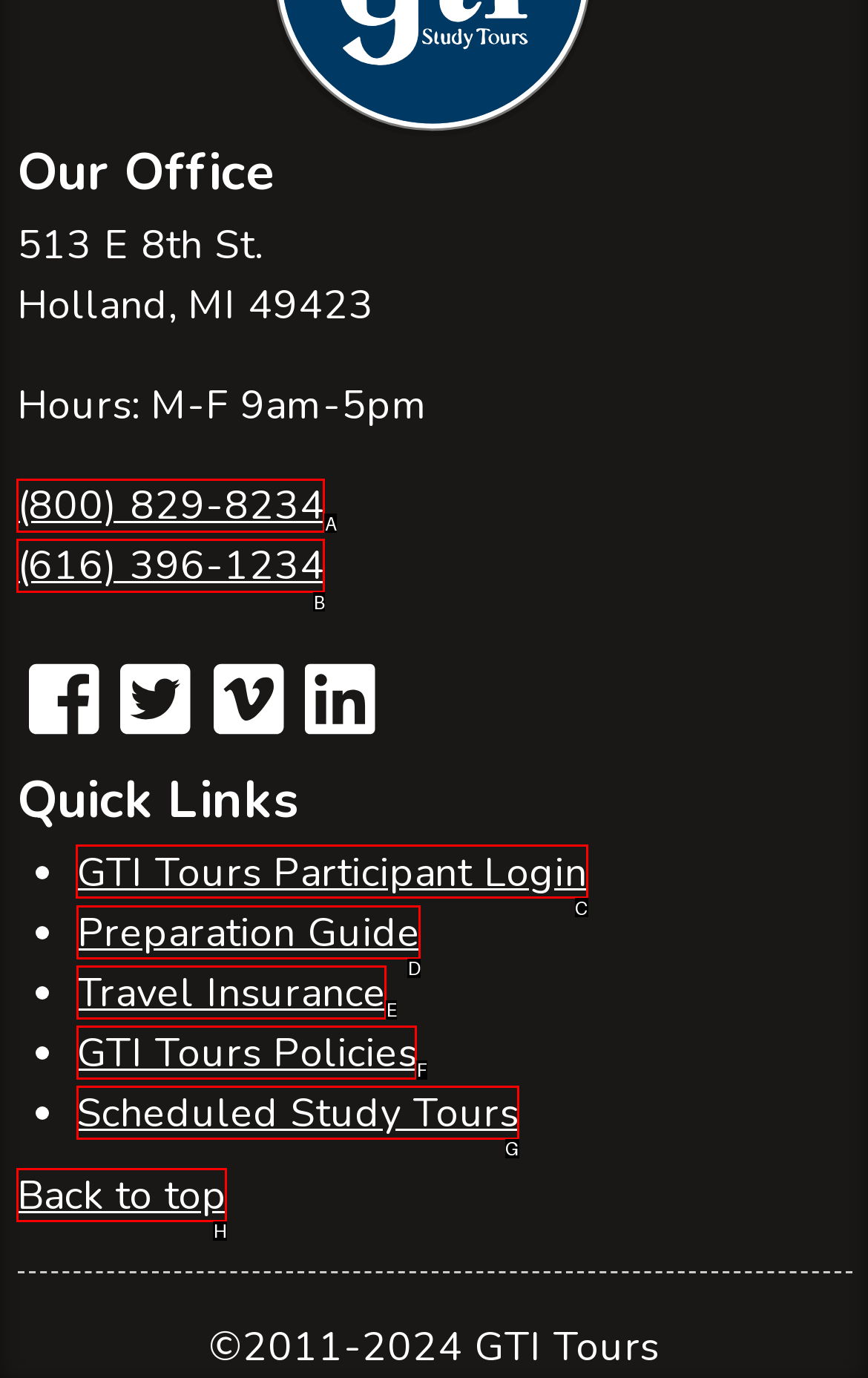Determine the letter of the UI element that you need to click to perform the task: Go to GTI Tours Participant Login.
Provide your answer with the appropriate option's letter.

C